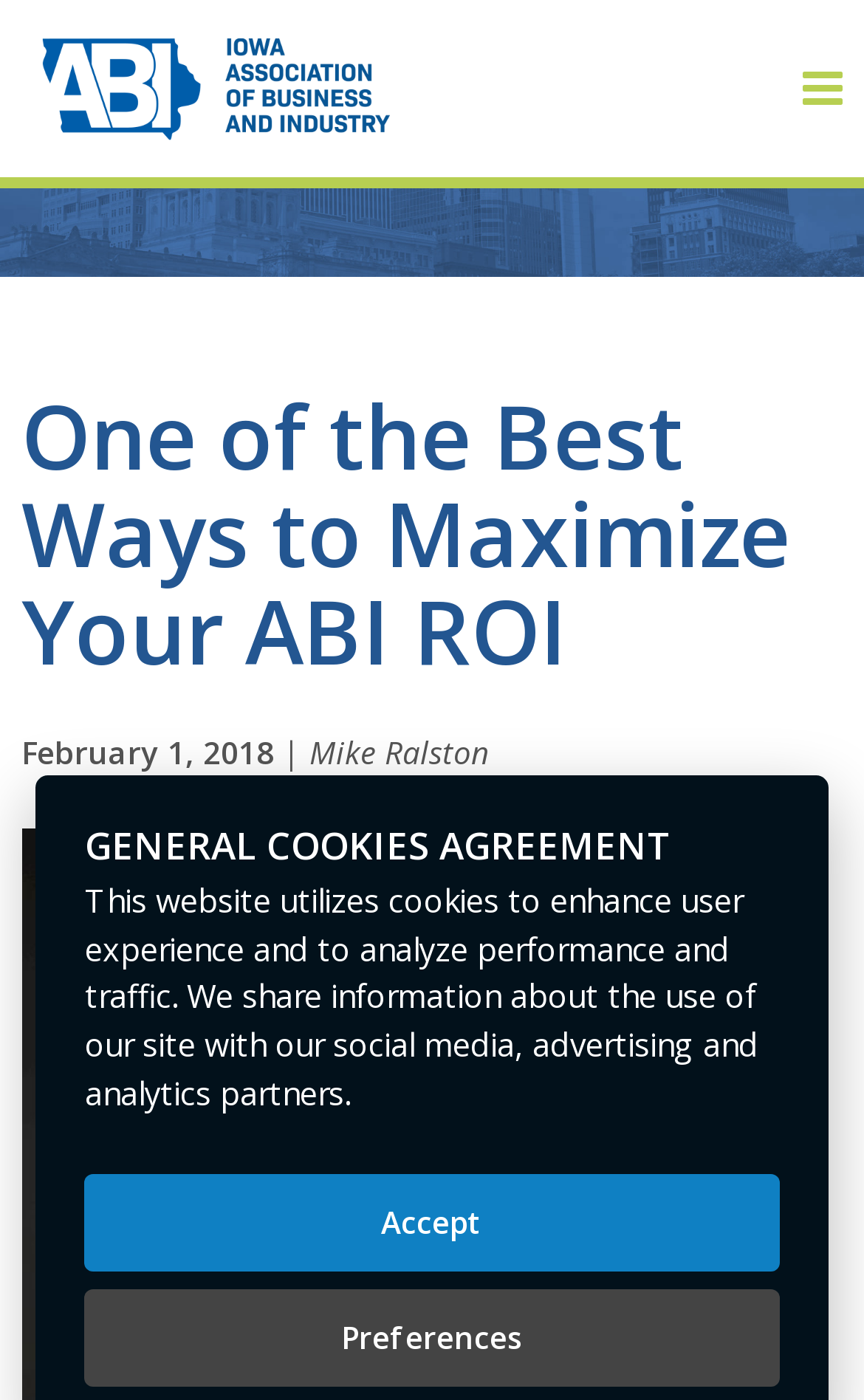Given the description "Board of Directors", provide the bounding box coordinates of the corresponding UI element.

[0.212, 0.58, 0.955, 0.652]